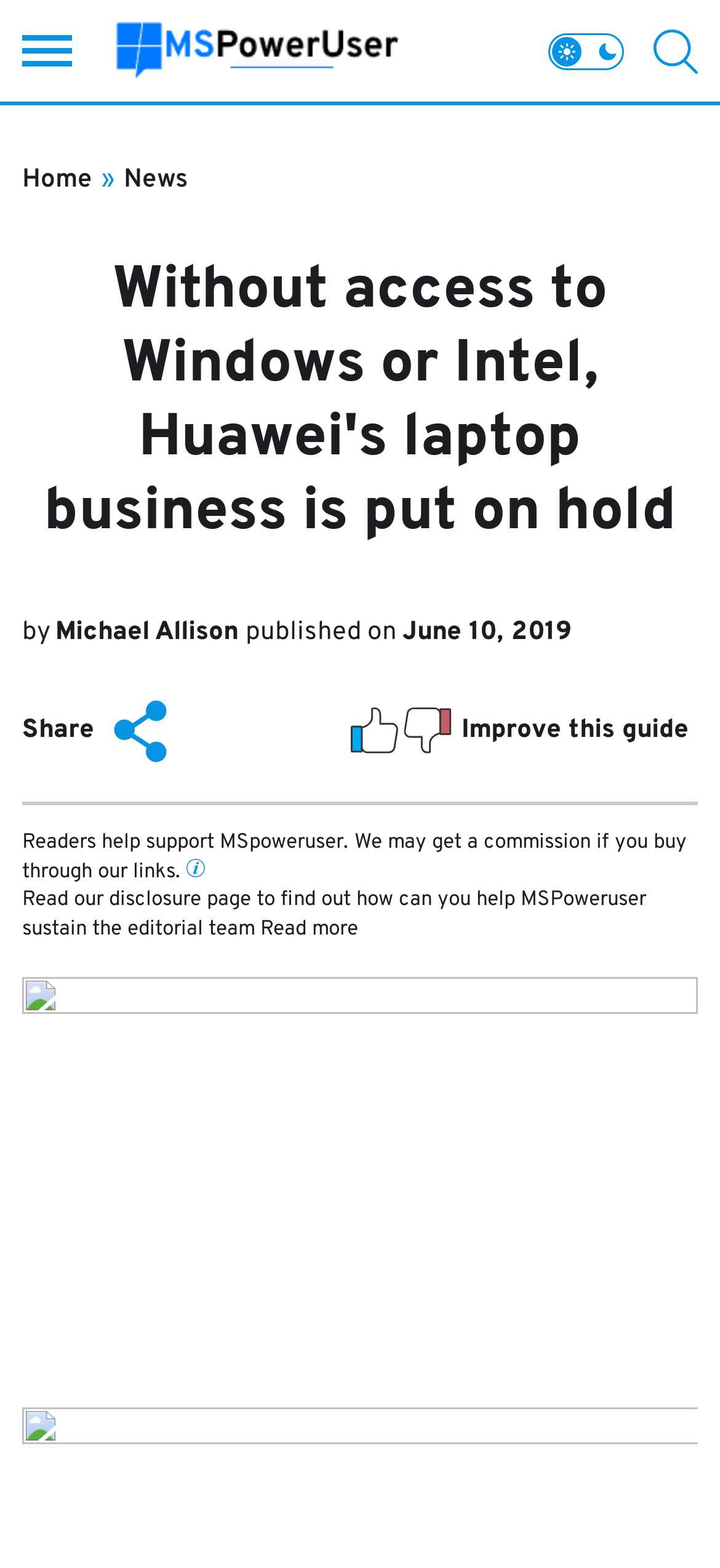Using the element description provided, determine the bounding box coordinates in the format (top-left x, top-left y, bottom-right x, bottom-right y). Ensure that all values are floating point numbers between 0 and 1. Element description: Michael Allison

[0.077, 0.393, 0.341, 0.413]